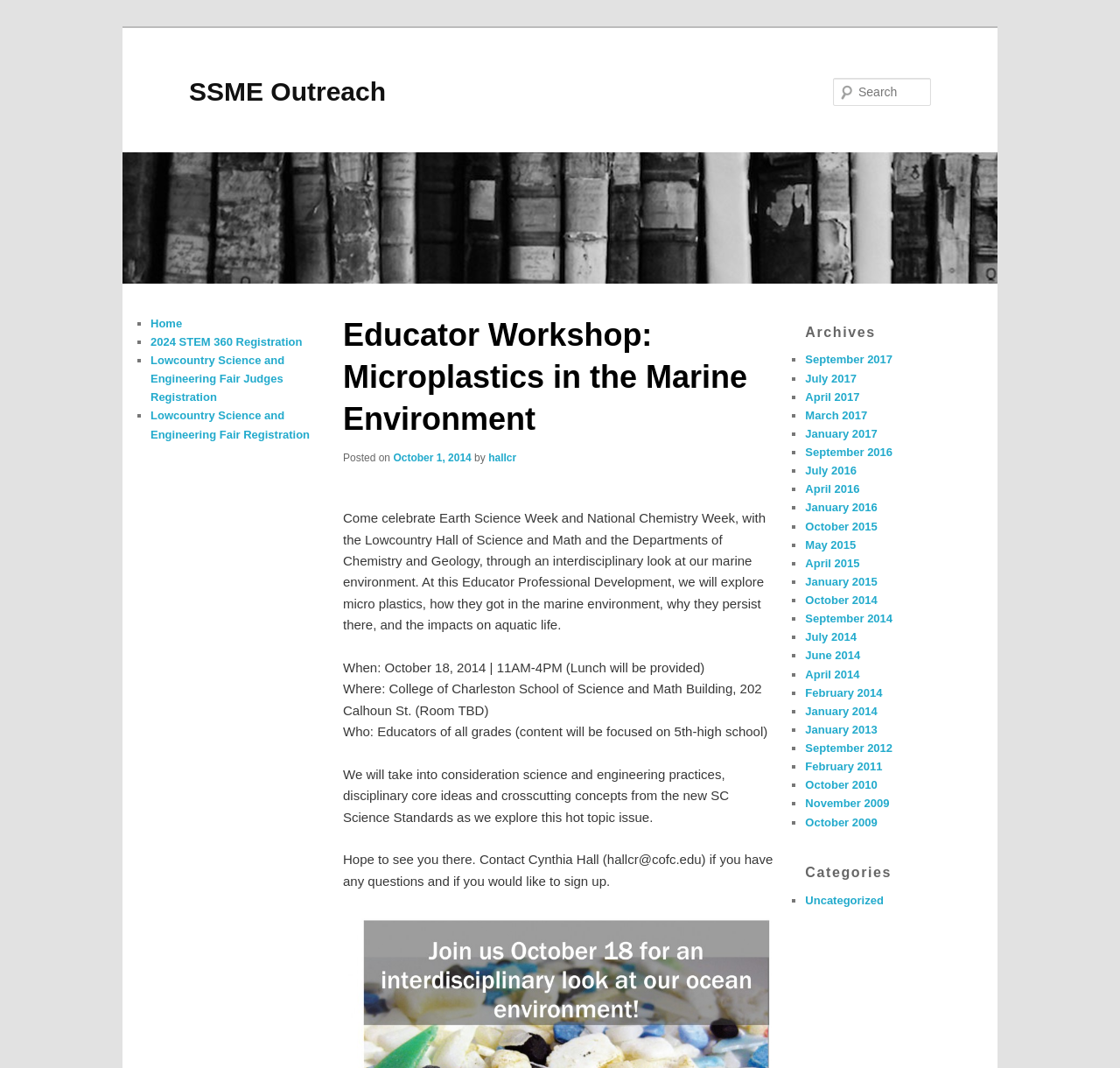Find the bounding box coordinates for the area that should be clicked to accomplish the instruction: "View October 1, 2014 post".

[0.351, 0.423, 0.421, 0.434]